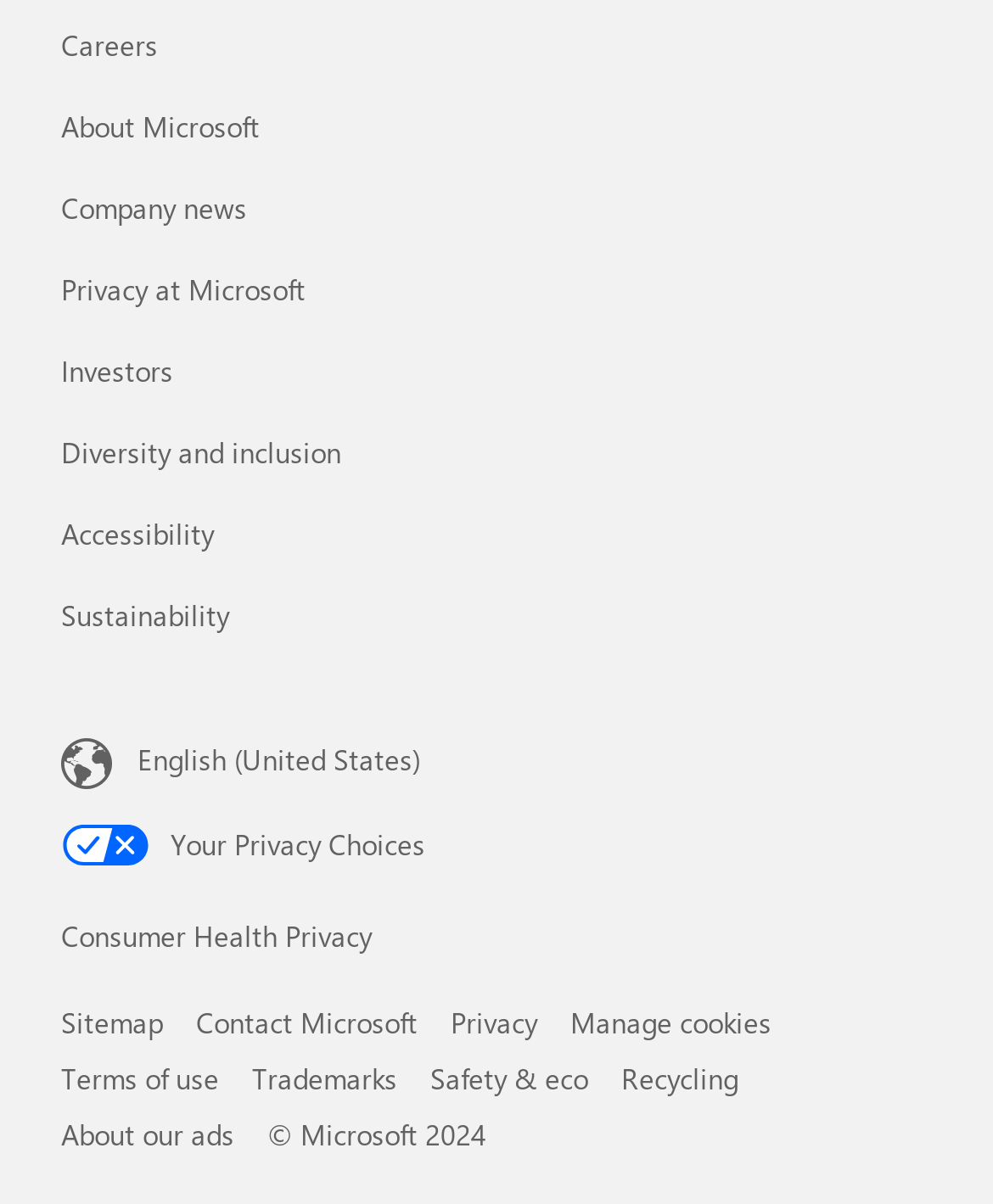Could you determine the bounding box coordinates of the clickable element to complete the instruction: "Learn about Microsoft company news"? Provide the coordinates as four float numbers between 0 and 1, i.e., [left, top, right, bottom].

[0.062, 0.157, 0.249, 0.188]